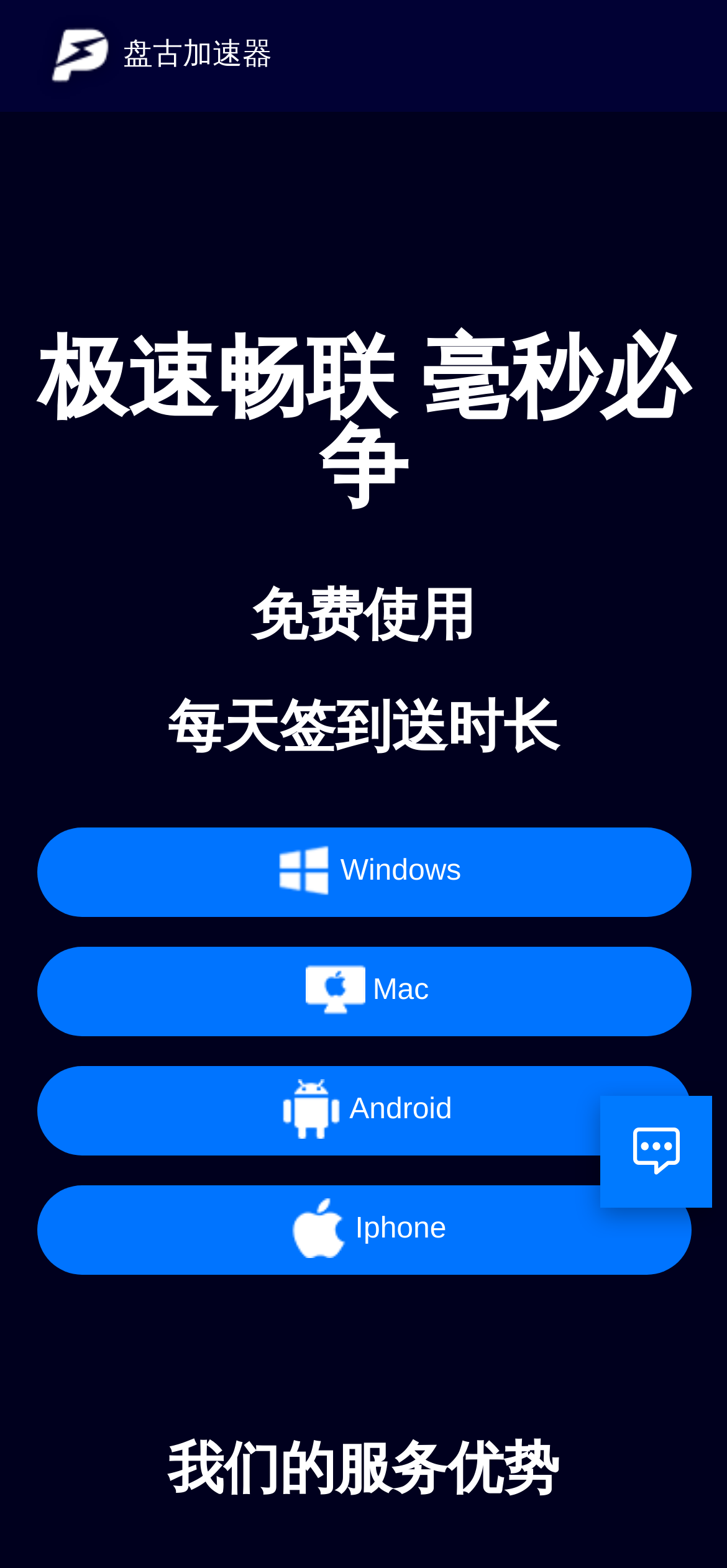What is the advantage of the service mentioned in the third heading?
Using the information from the image, answer the question thoroughly.

The third heading '每天签到送时长' suggests that the service provides daily rewards or incentives to users who sign in every day, which is an advantage of using this service.